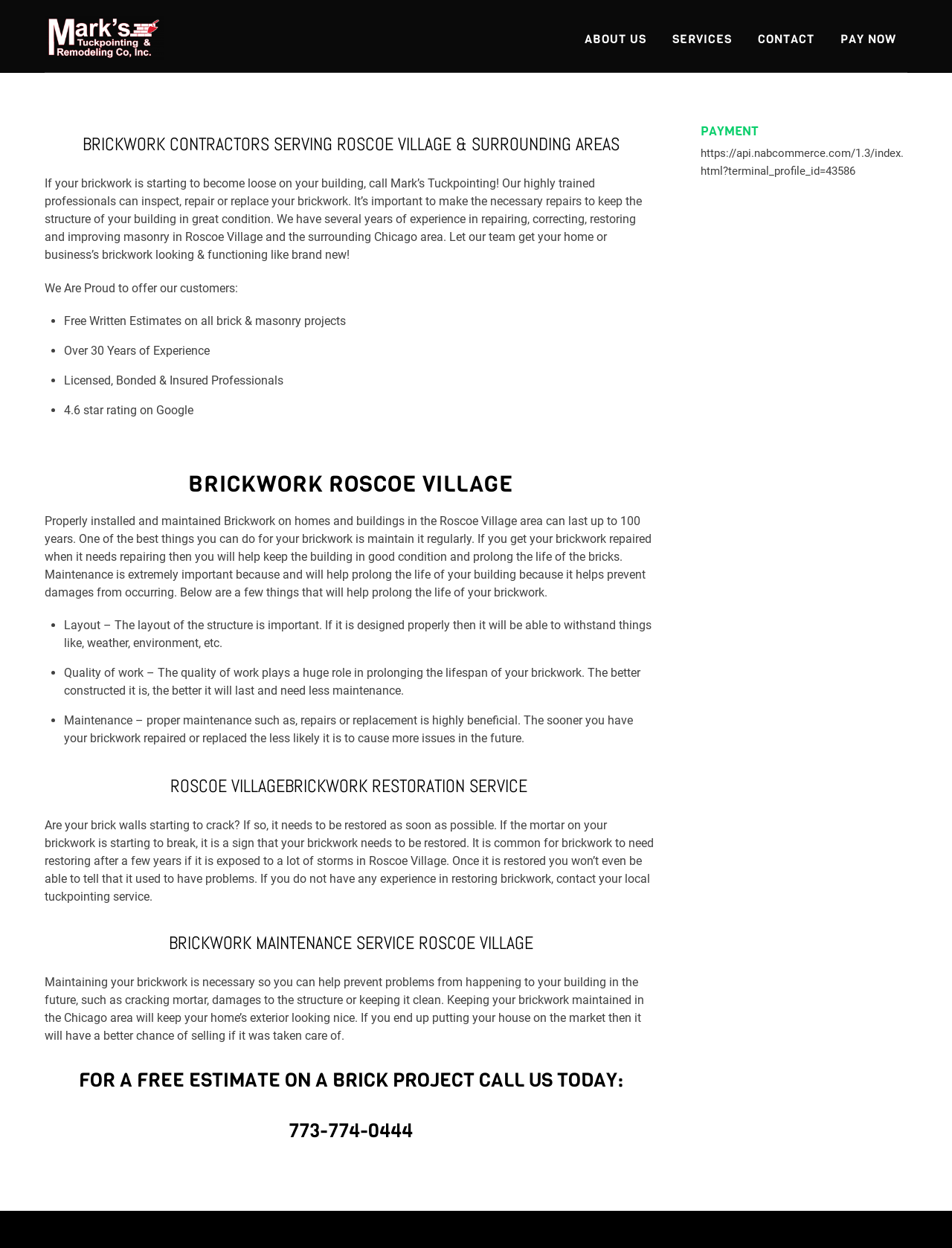Please determine the headline of the webpage and provide its content.

BRICKWORK CONTRACTORS SERVING ROSCOE VILLAGE & SURROUNDING AREAS